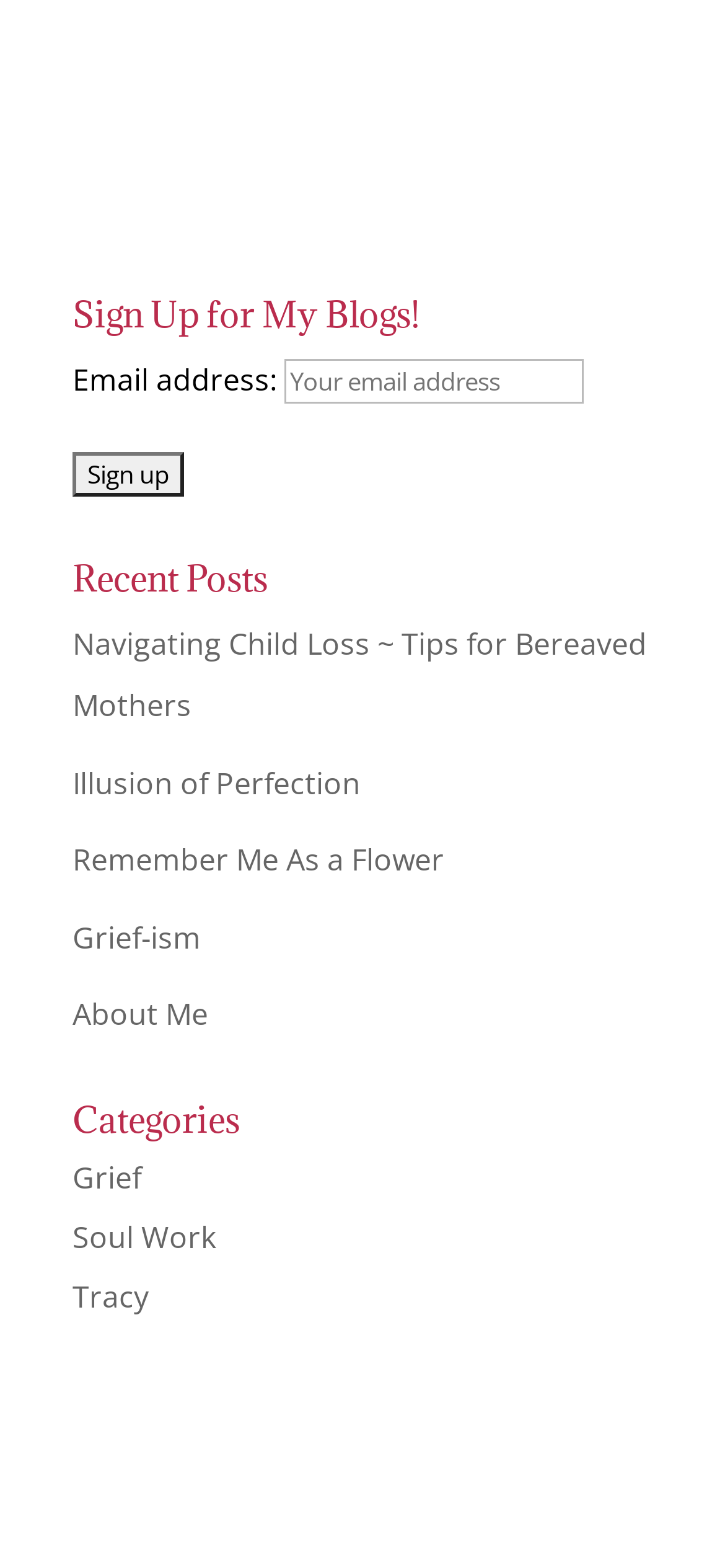What is the purpose of the textbox?
Identify the answer in the screenshot and reply with a single word or phrase.

Email address